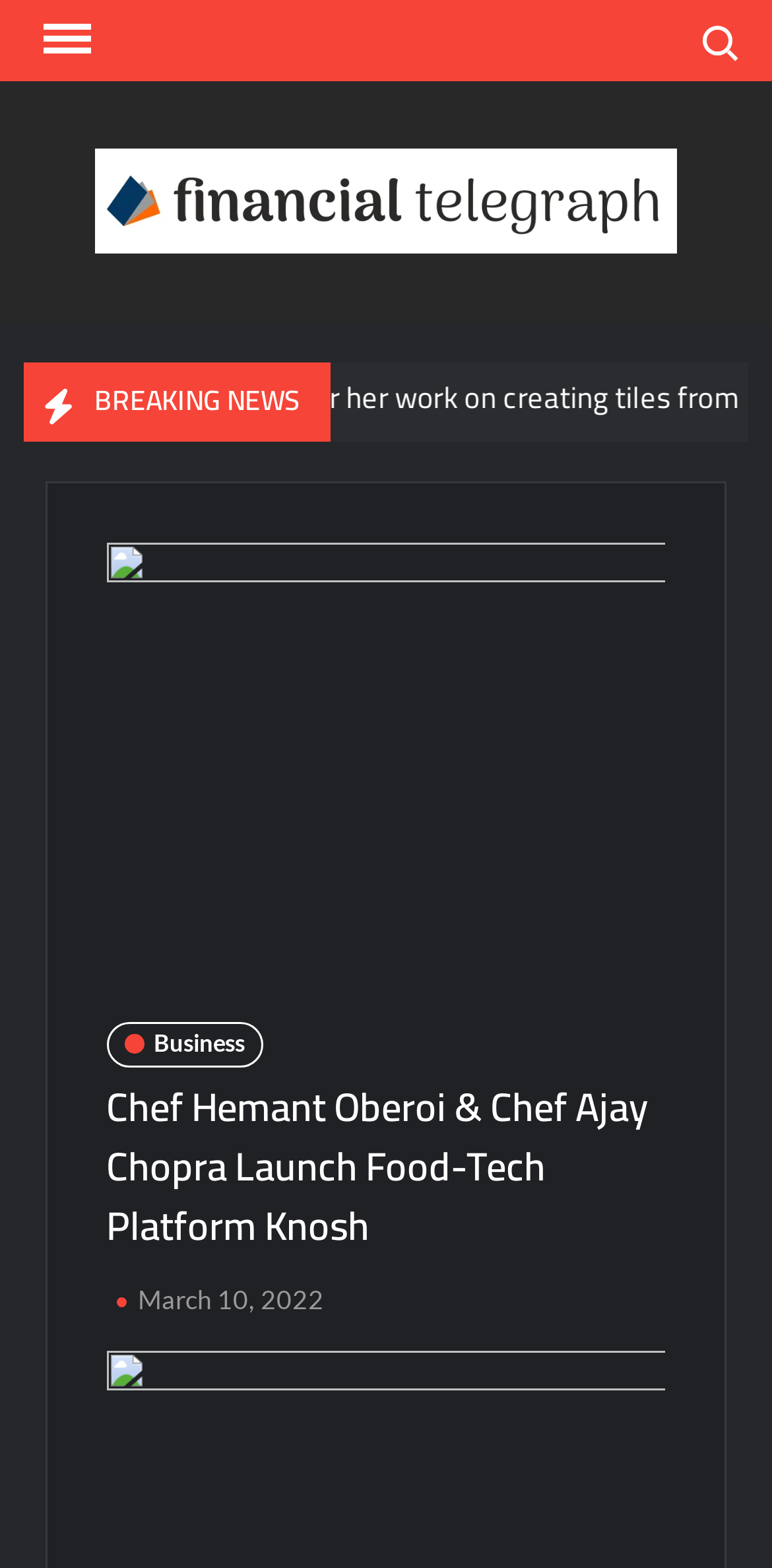Can you give a comprehensive explanation to the question given the content of the image?
What is the category of the article about Jaipur students?

By analyzing the link 'Jaipur Students Excel in Google Cloud Associate Engineer Program at Suresh Gyan Vihar University', I found that it is categorized under 'Business'.